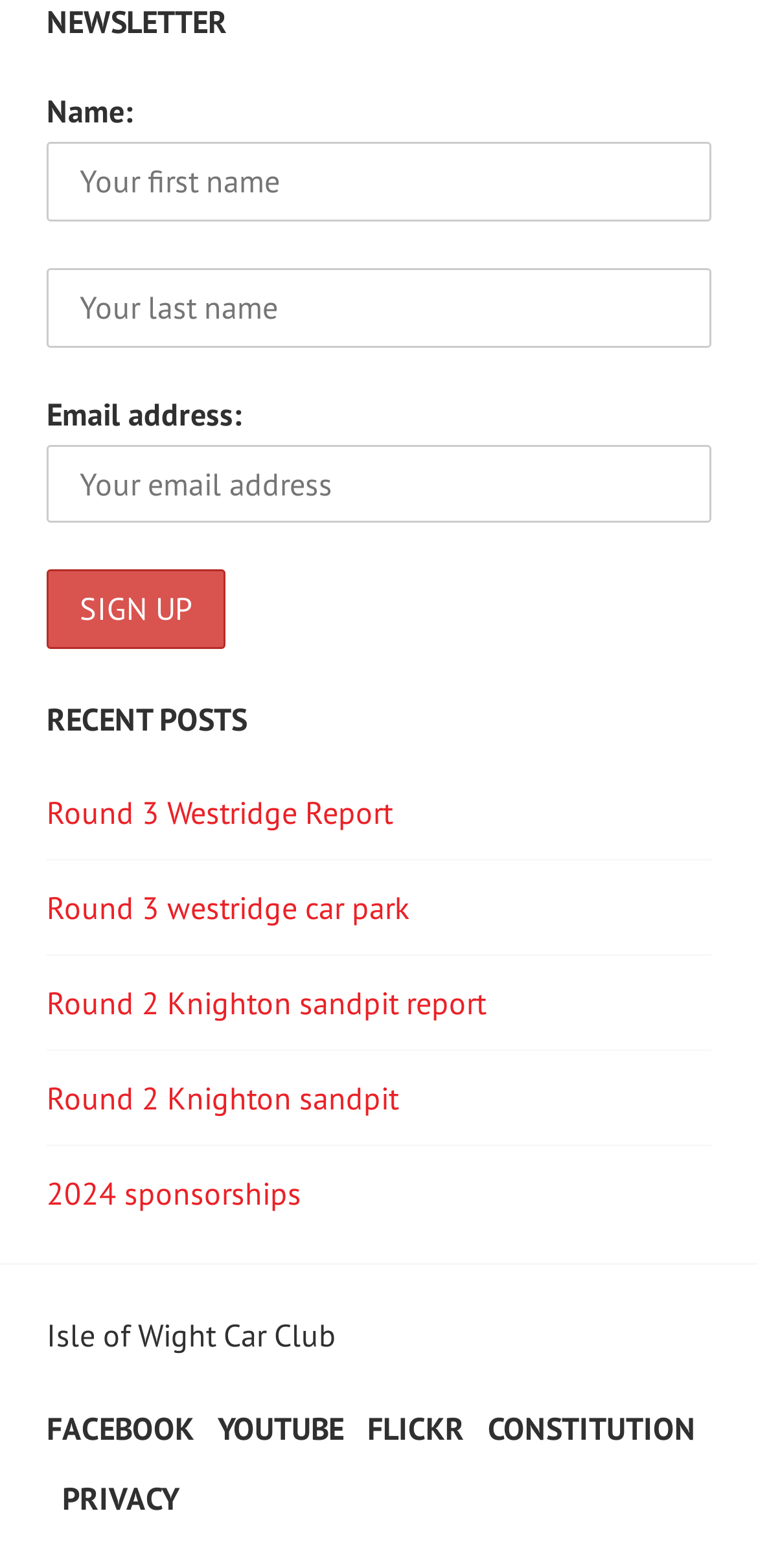Given the description of the UI element: "value="Sign up"", predict the bounding box coordinates in the form of [left, top, right, bottom], with each value being a float between 0 and 1.

[0.062, 0.364, 0.297, 0.414]